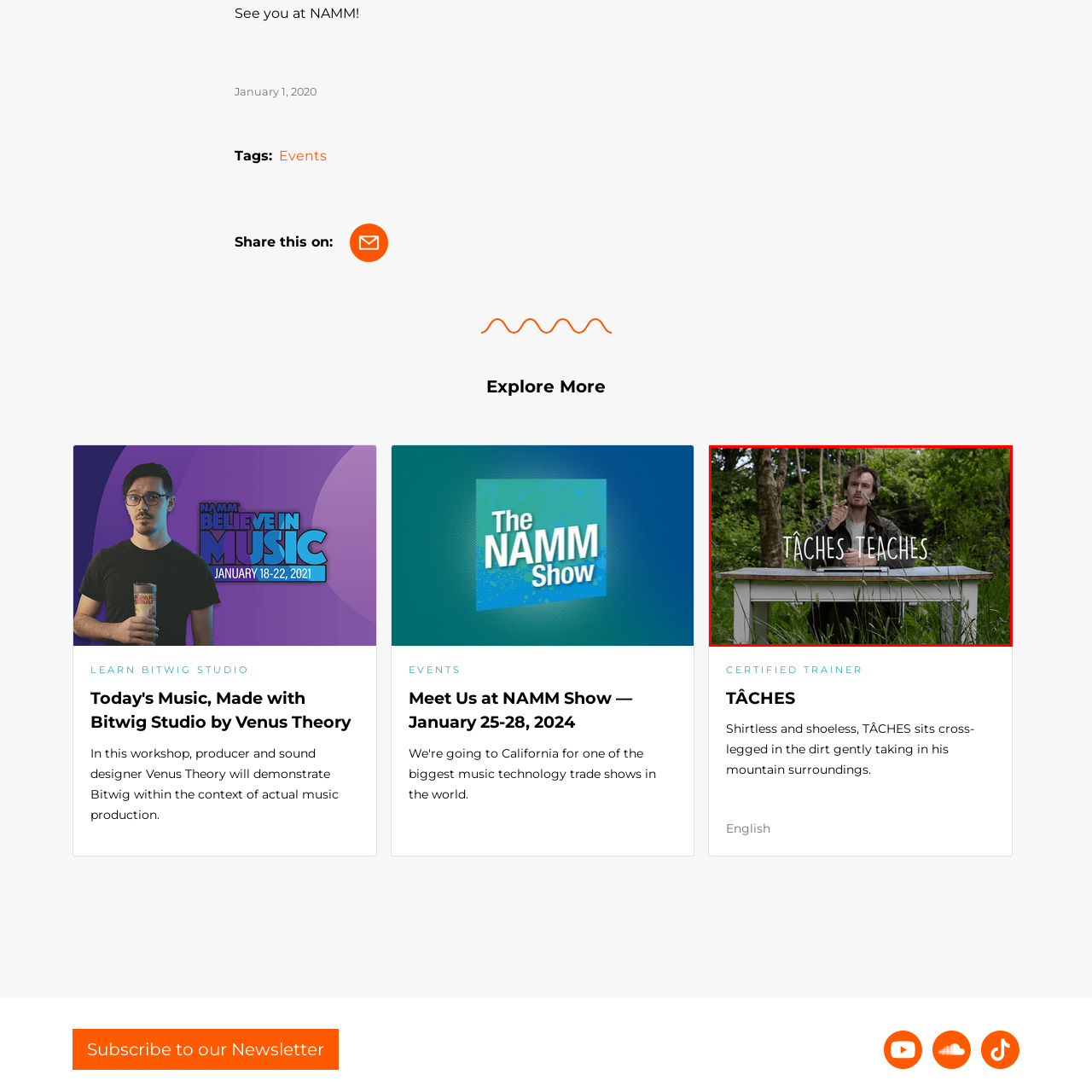What is overlaid on the scene?
Inspect the image within the red bounding box and answer the question in detail.

The bold and stylized text 'TÂCHES TEACHES' overlays the scene, reinforcing his role as a mentor in the domain of sound design.